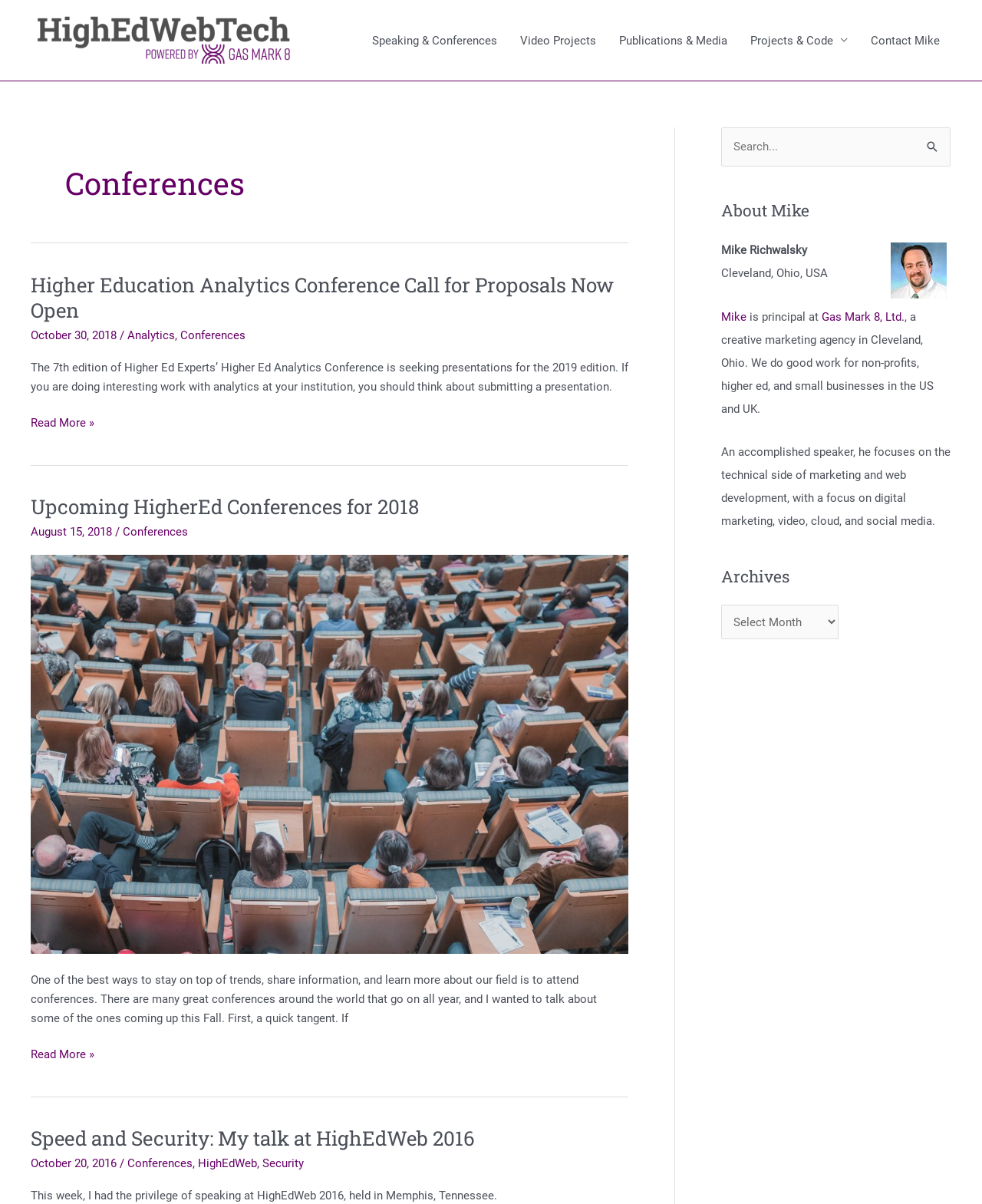Please identify the bounding box coordinates of the element I should click to complete this instruction: 'Click on the 'Higher Education Analytics Conference Call for Proposals Now Open' link'. The coordinates should be given as four float numbers between 0 and 1, like this: [left, top, right, bottom].

[0.031, 0.225, 0.625, 0.269]